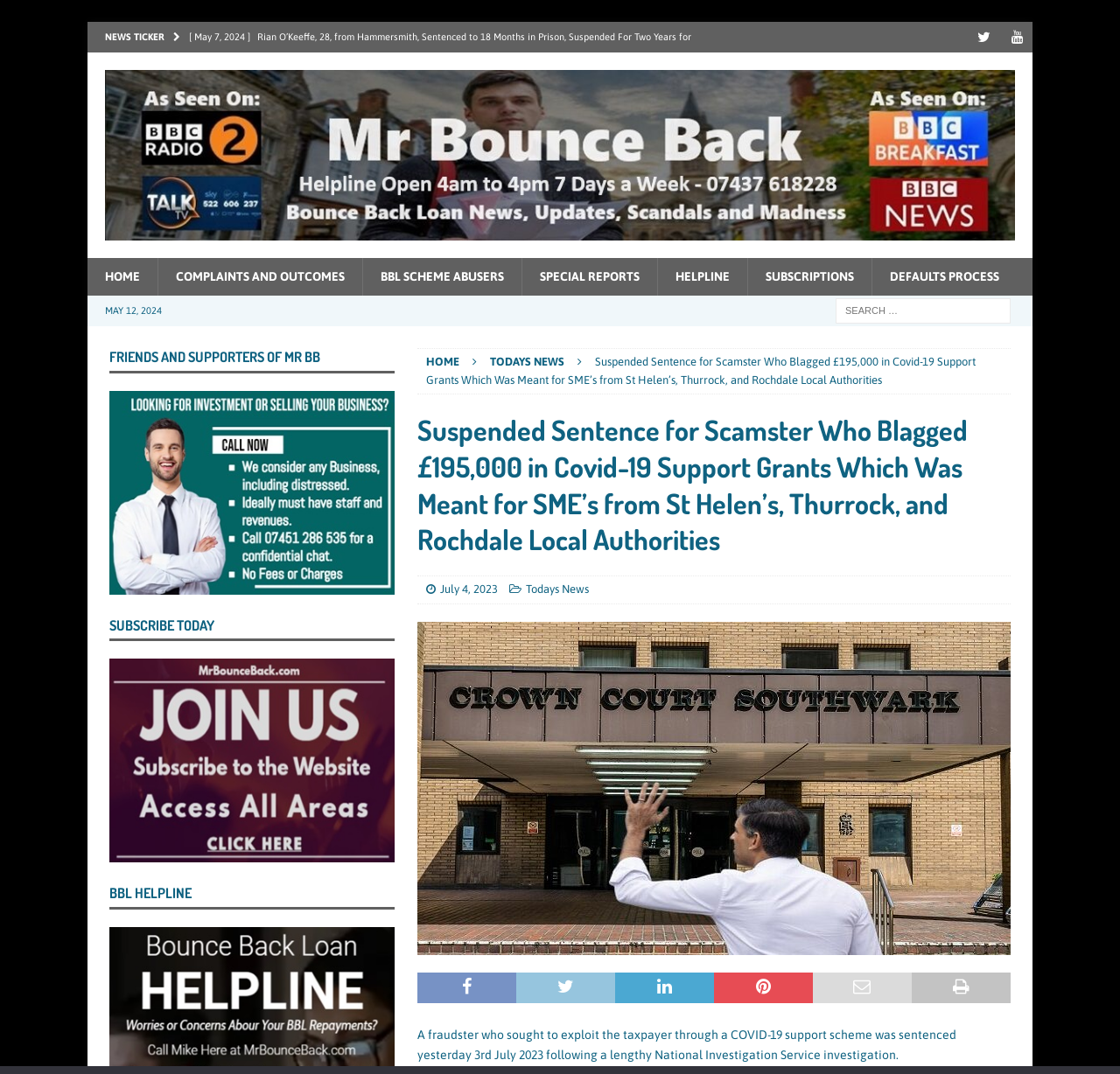Please predict the bounding box coordinates of the element's region where a click is necessary to complete the following instruction: "Search for something". The coordinates should be represented by four float numbers between 0 and 1, i.e., [left, top, right, bottom].

[0.746, 0.278, 0.902, 0.301]